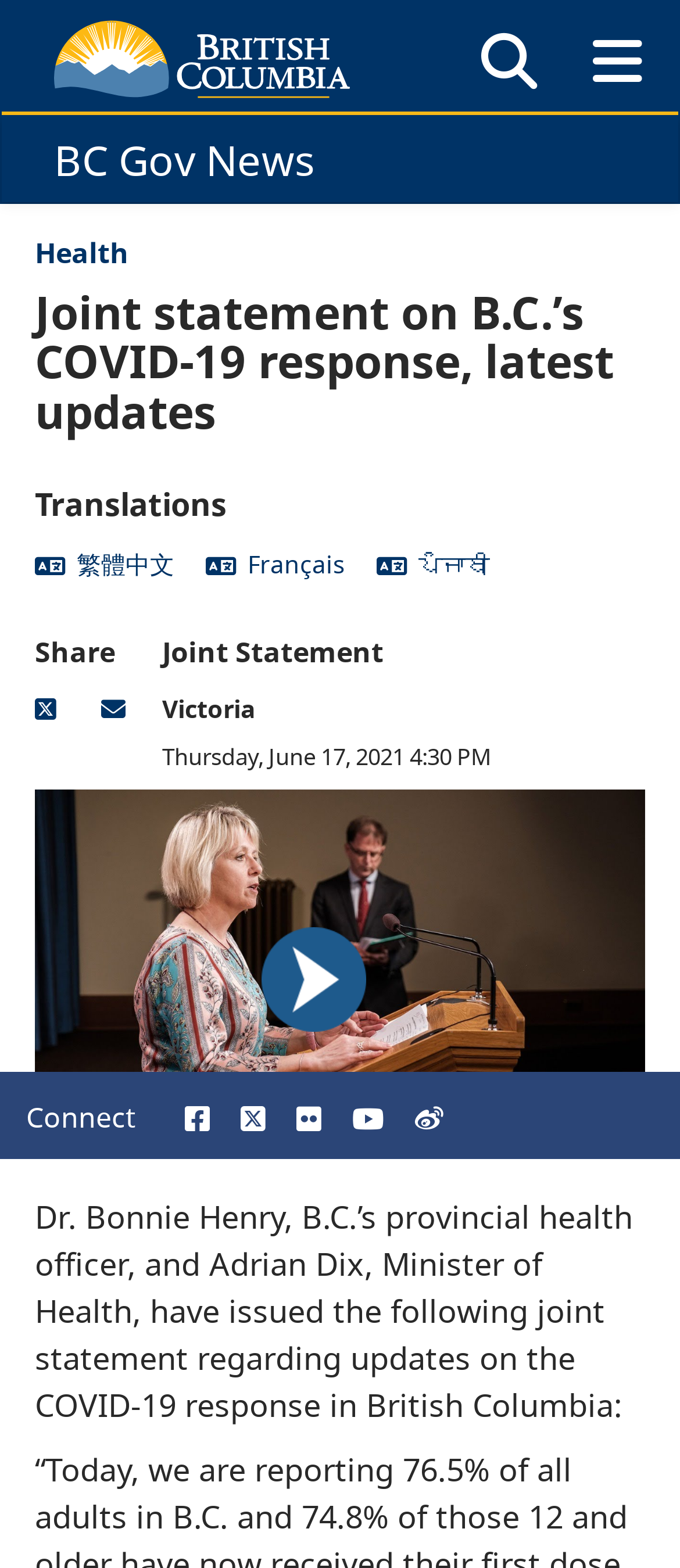Identify and extract the heading text of the webpage.

BC Gov News